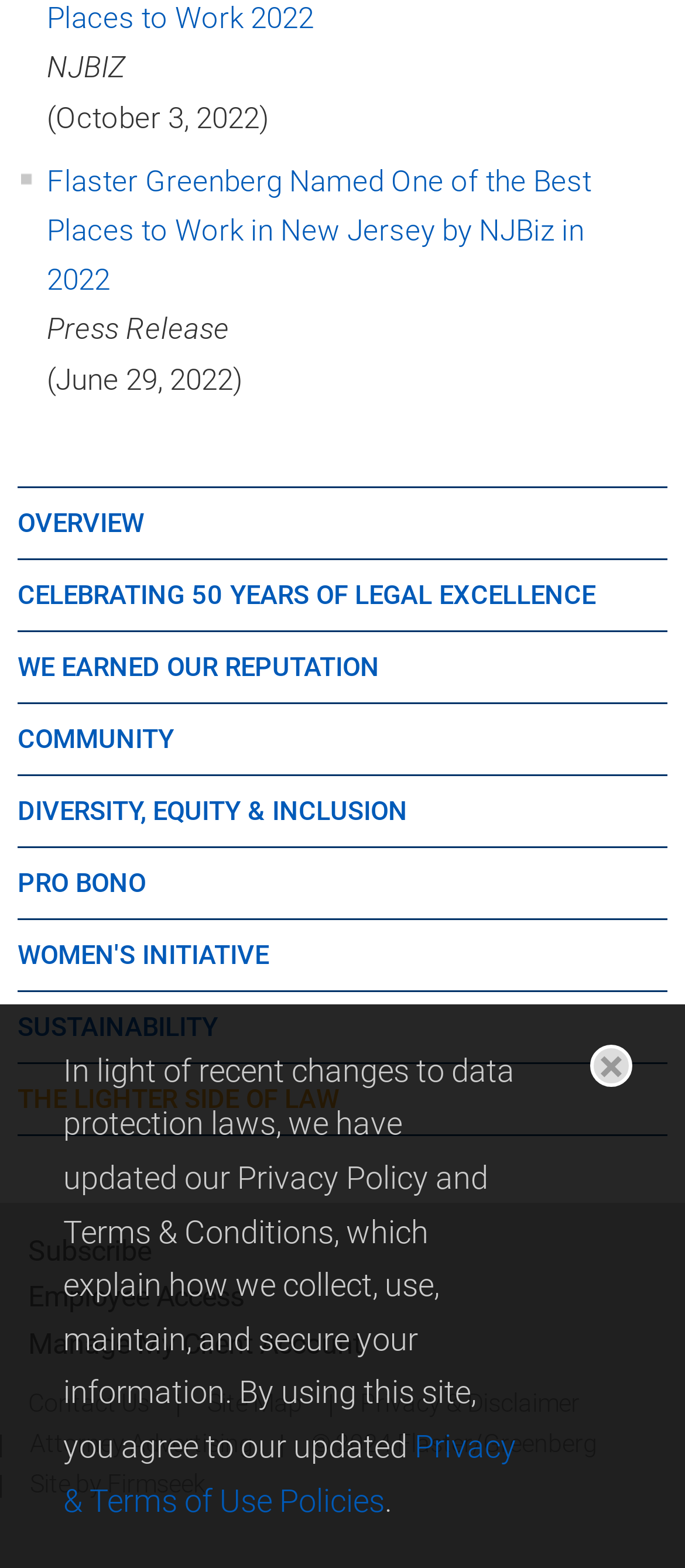Please answer the following question using a single word or phrase: 
What is the date of the press release 'Flaster Greenberg Named One of the Best Places to Work in New Jersey by NJBiz in 2022'?

June 29, 2022